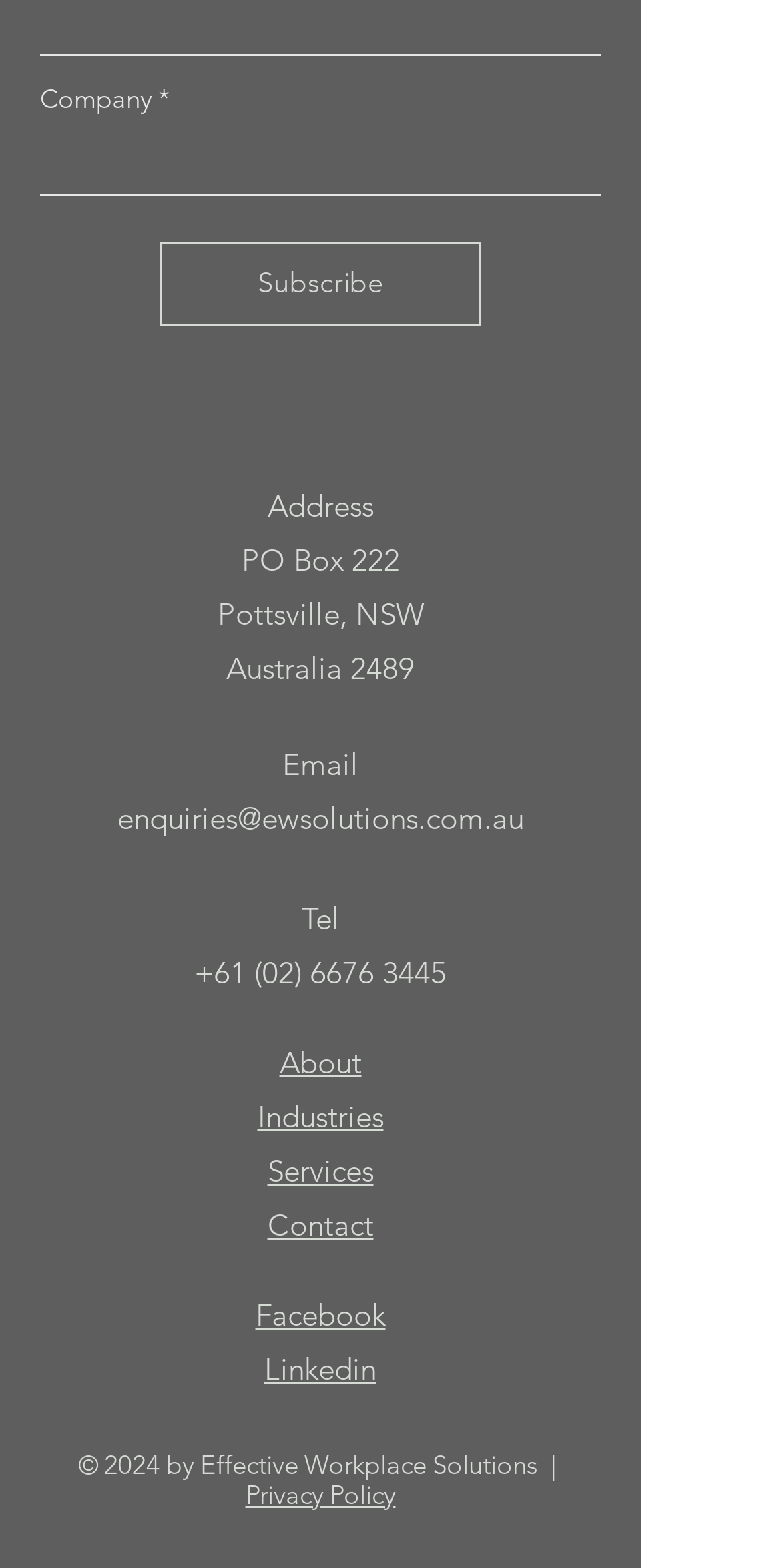Determine the bounding box coordinates of the region I should click to achieve the following instruction: "Send an email to enquiries". Ensure the bounding box coordinates are four float numbers between 0 and 1, i.e., [left, top, right, bottom].

[0.15, 0.509, 0.671, 0.533]